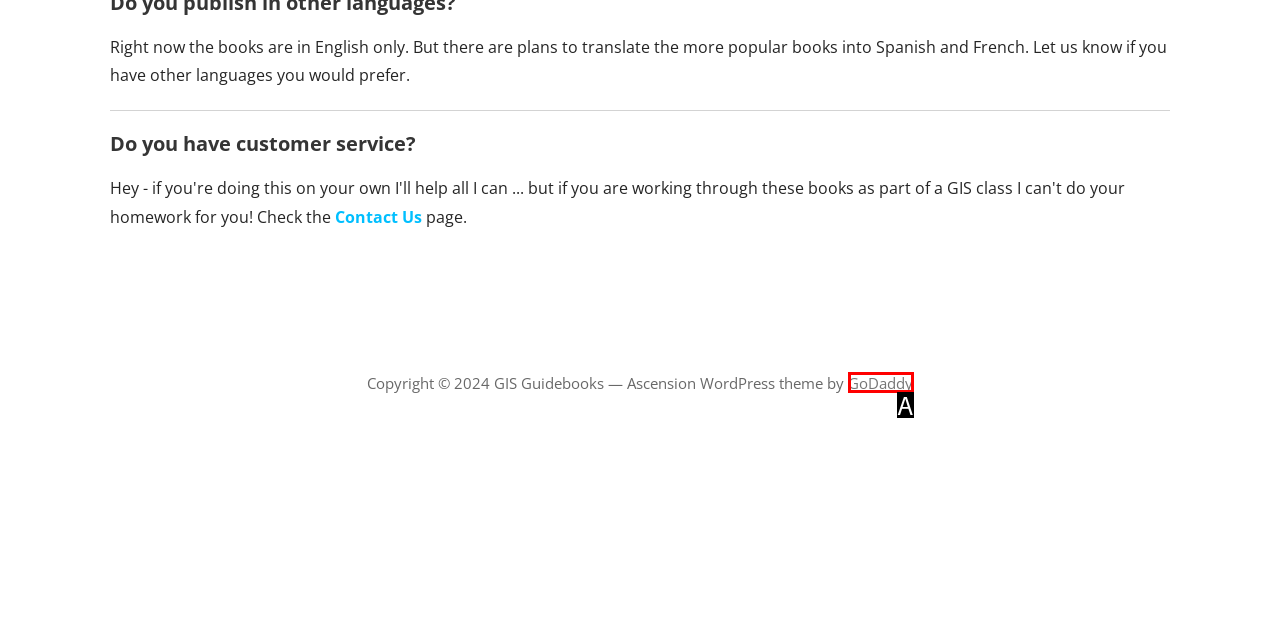Using the provided description: GoDaddy, select the most fitting option and return its letter directly from the choices.

A